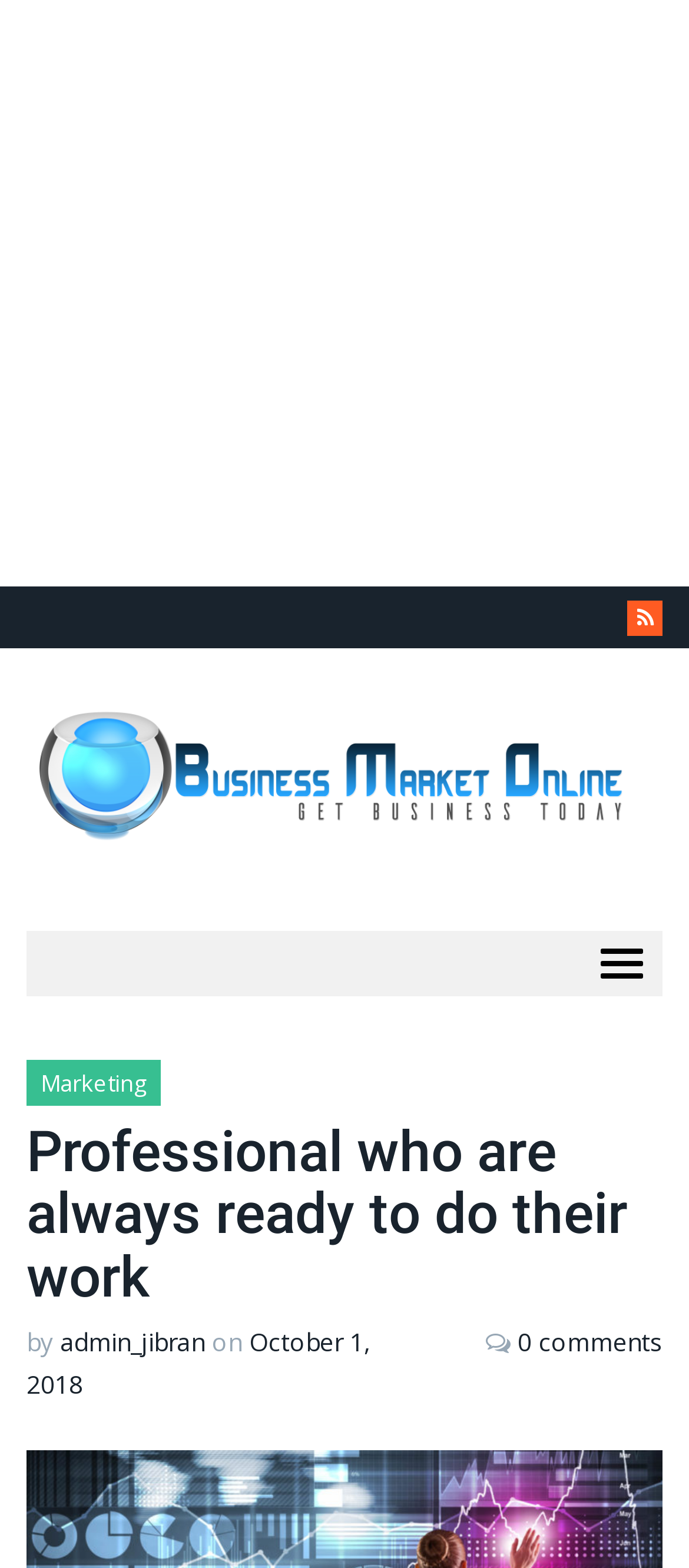When was the article published?
Based on the visual content, answer with a single word or a brief phrase.

October 1, 2018